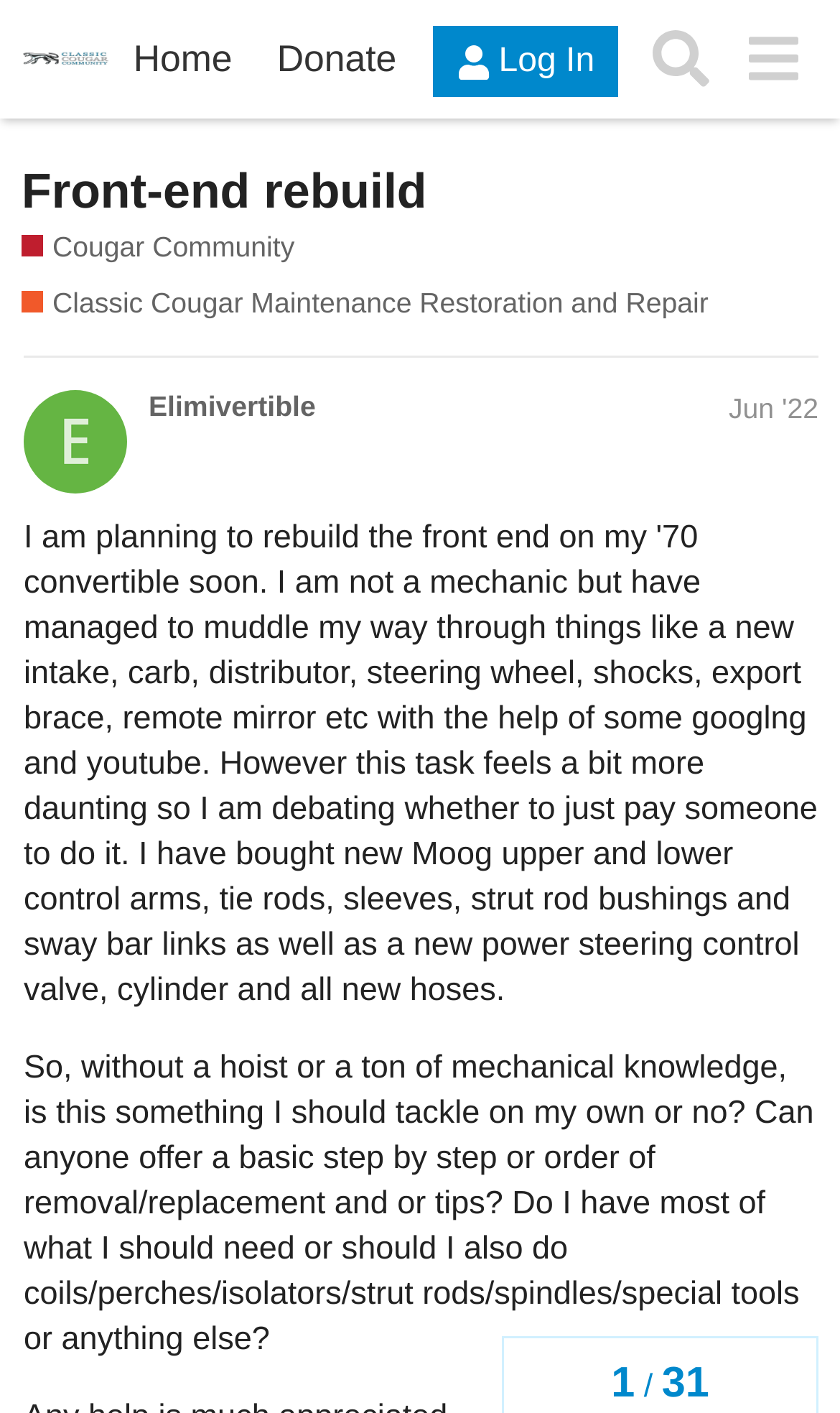How many links are there in the header?
Please provide a detailed and comprehensive answer to the question.

There are five links in the header section of the webpage, which are 'Classic Cougar Community Forum', 'Home', 'Donate', 'Log In', and 'Search'.